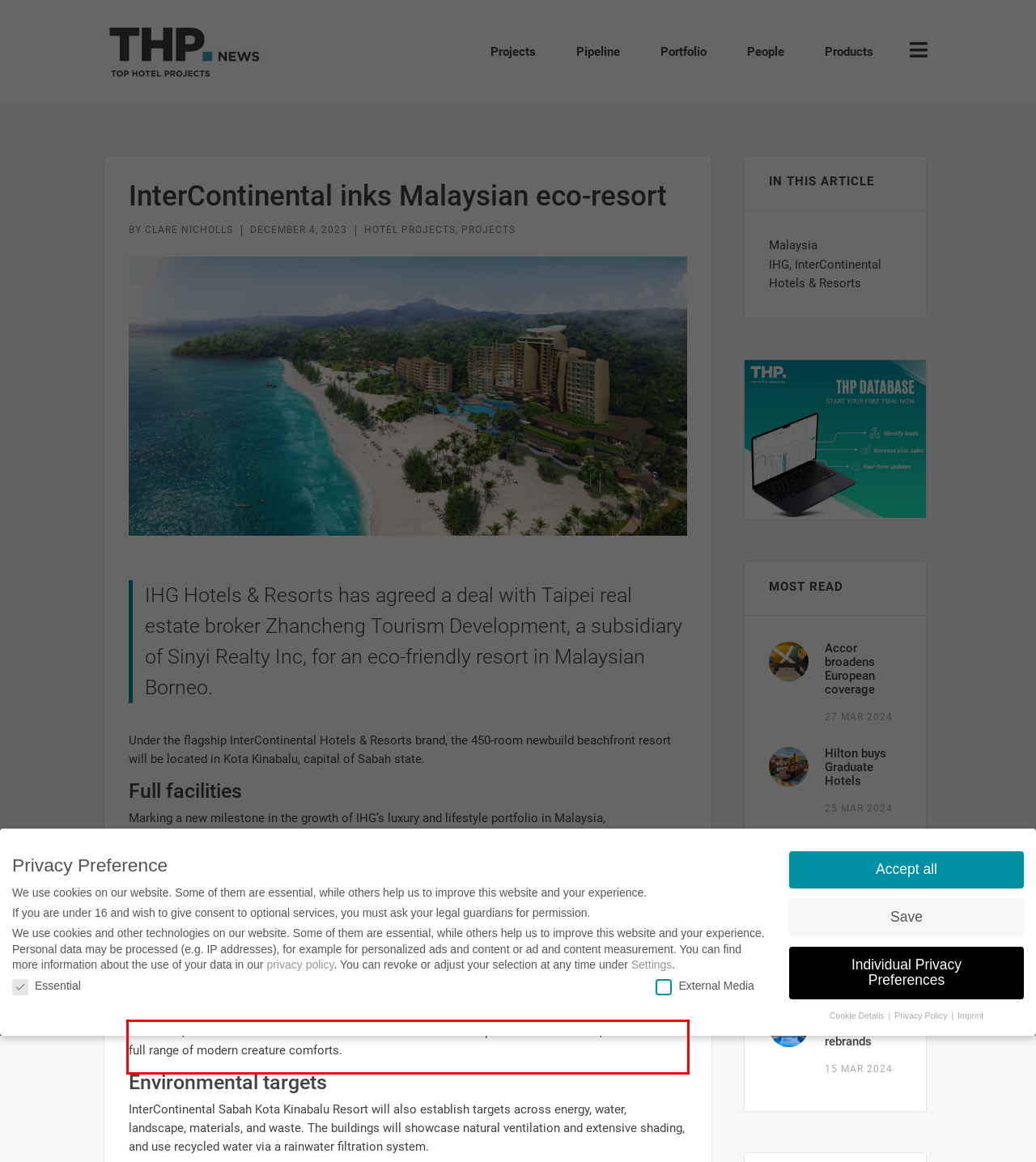Given a screenshot of a webpage, locate the red bounding box and extract the text it encloses.

All rooms, suites and villas will offer a ‘back-to-nature’ theme steeped in Borneo culture, and feature a full range of modern creature comforts.